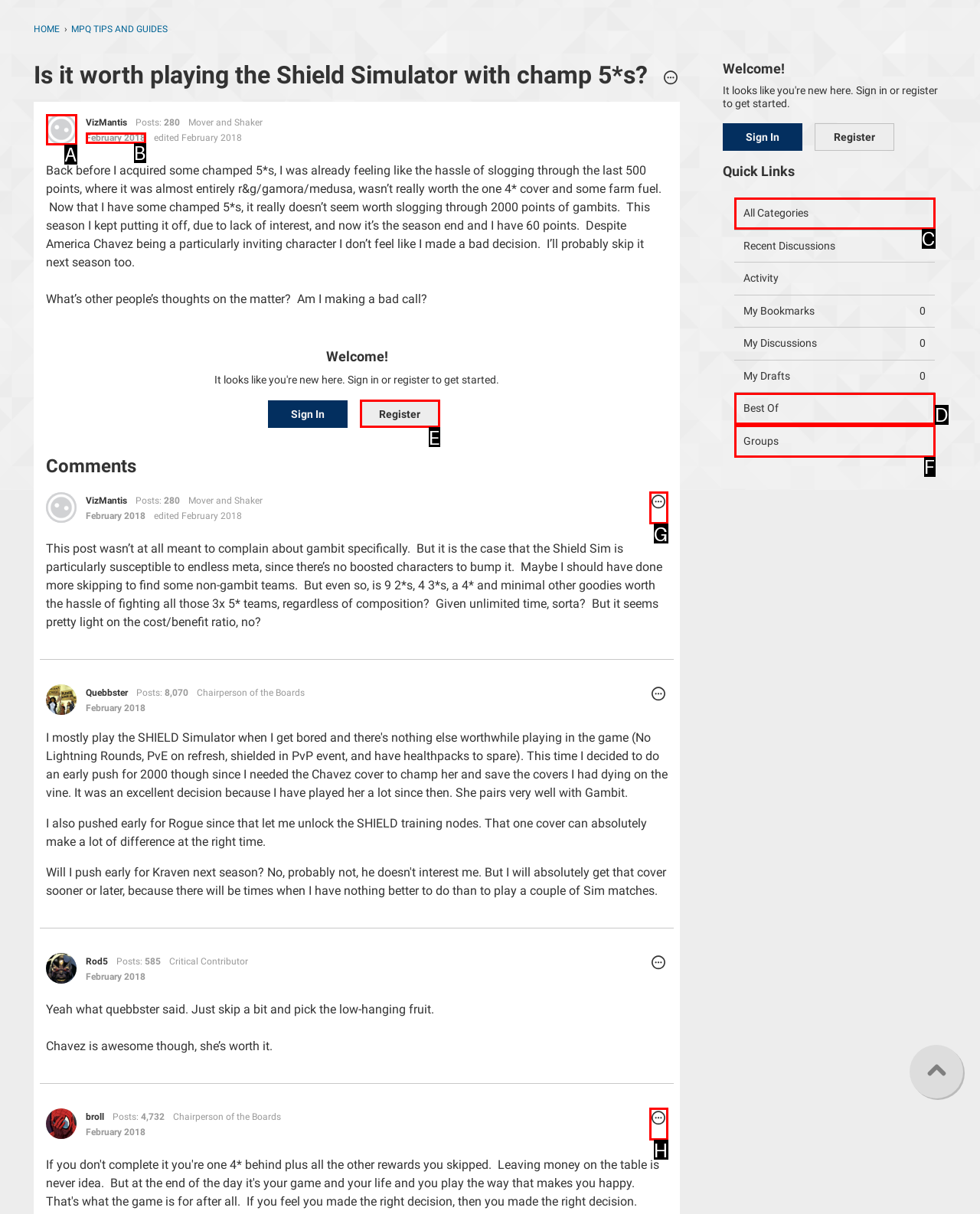Select the letter of the HTML element that best fits the description: Groups
Answer with the corresponding letter from the provided choices.

F